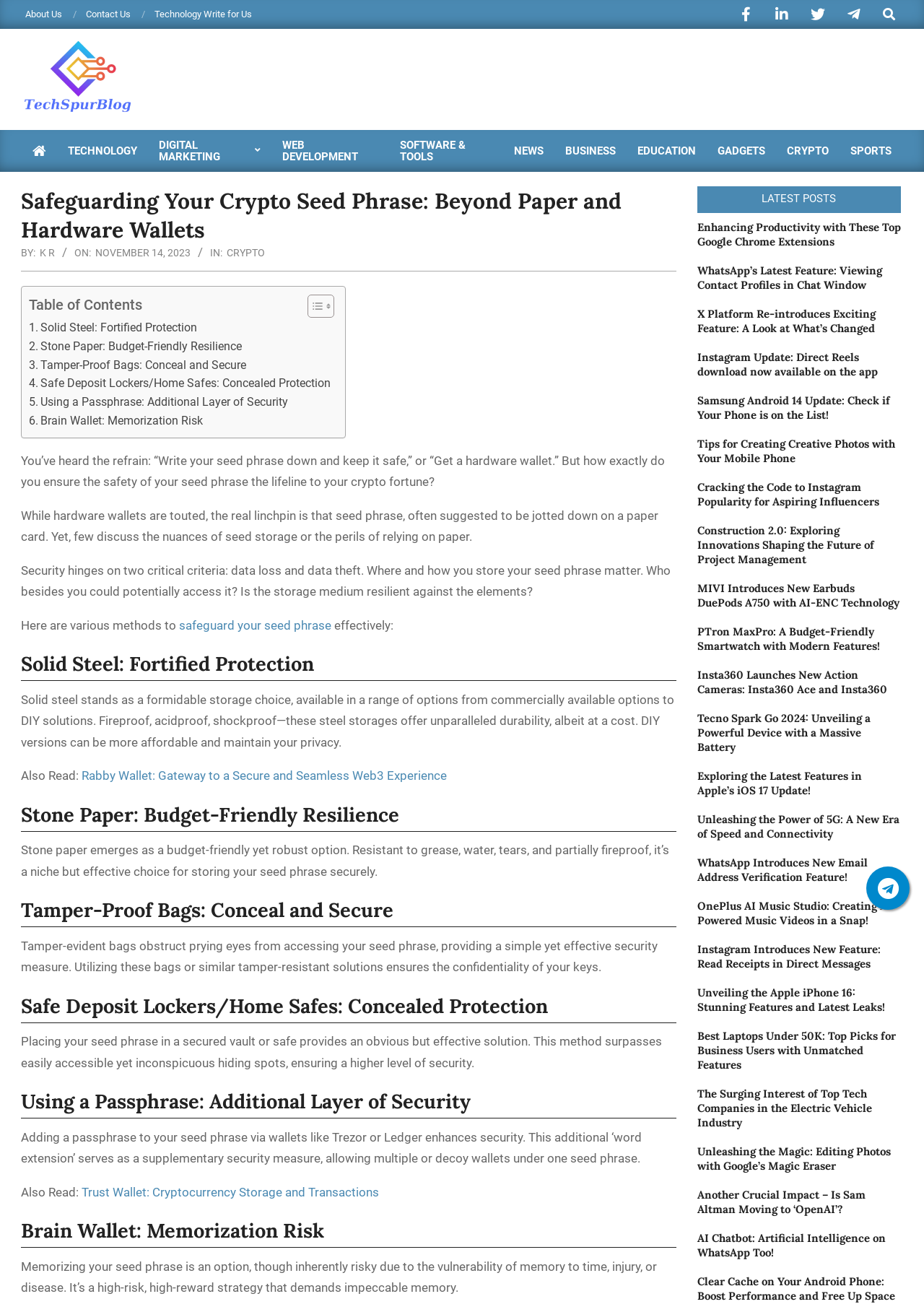Determine the bounding box coordinates of the clickable element necessary to fulfill the instruction: "View the latest post 'Enhancing Productivity with These Top Google Chrome Extensions'". Provide the coordinates as four float numbers within the 0 to 1 range, i.e., [left, top, right, bottom].

[0.754, 0.168, 0.975, 0.19]